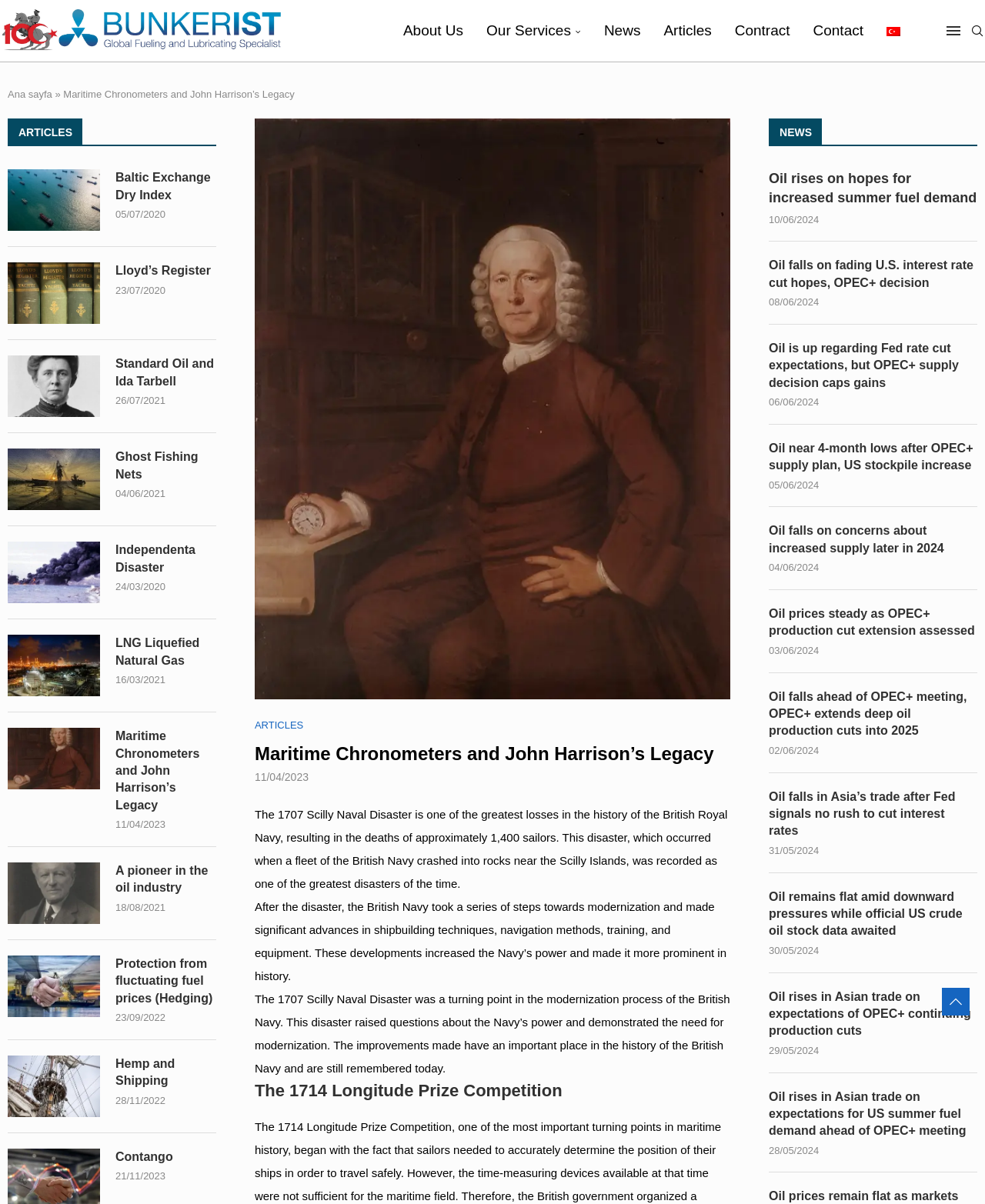What is the category of the news articles on the right side of the webpage?
Refer to the image and give a detailed answer to the query.

The category of the news articles can be determined by reading the heading 'NEWS' which is located at the top of the news section on the right side of the webpage, indicating that the articles below it are news articles.